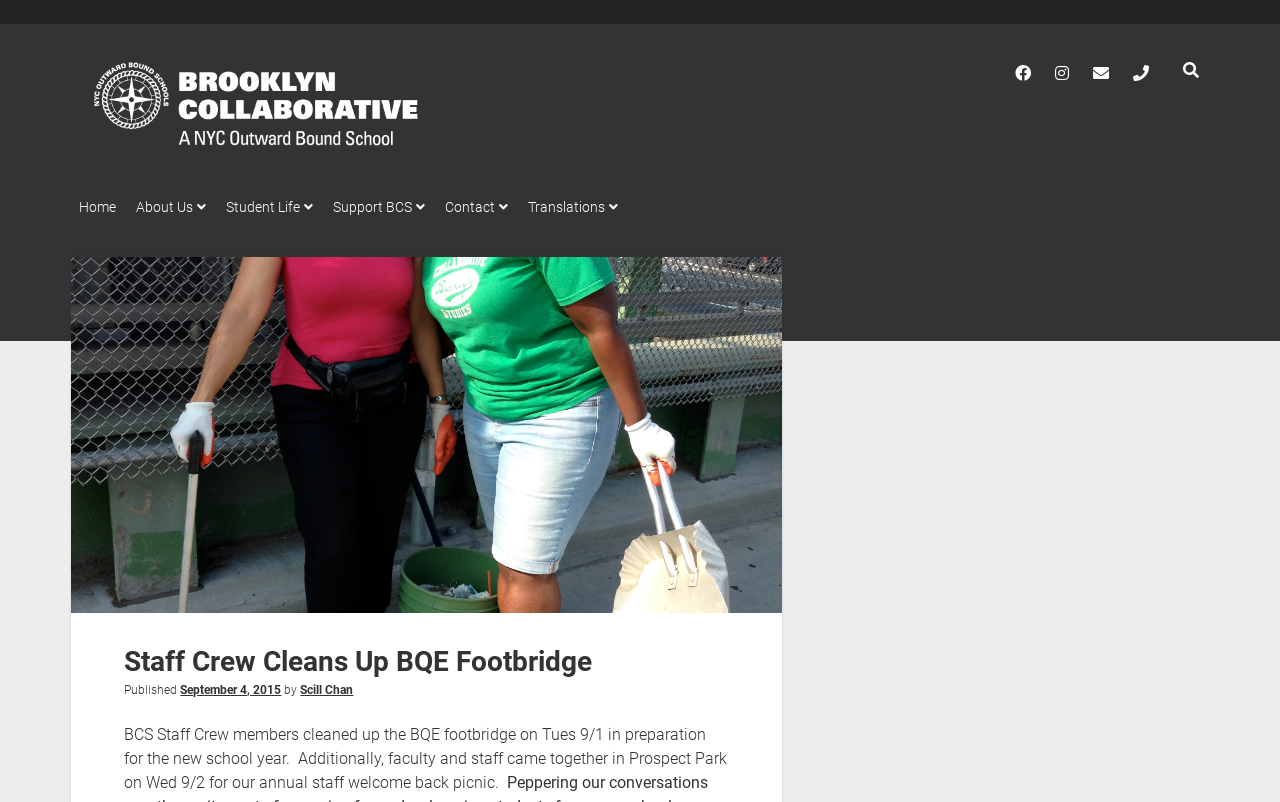Locate the bounding box coordinates of the clickable element to fulfill the following instruction: "Contact the school". Provide the coordinates as four float numbers between 0 and 1 in the format [left, top, right, bottom].

[0.373, 0.243, 0.434, 0.276]